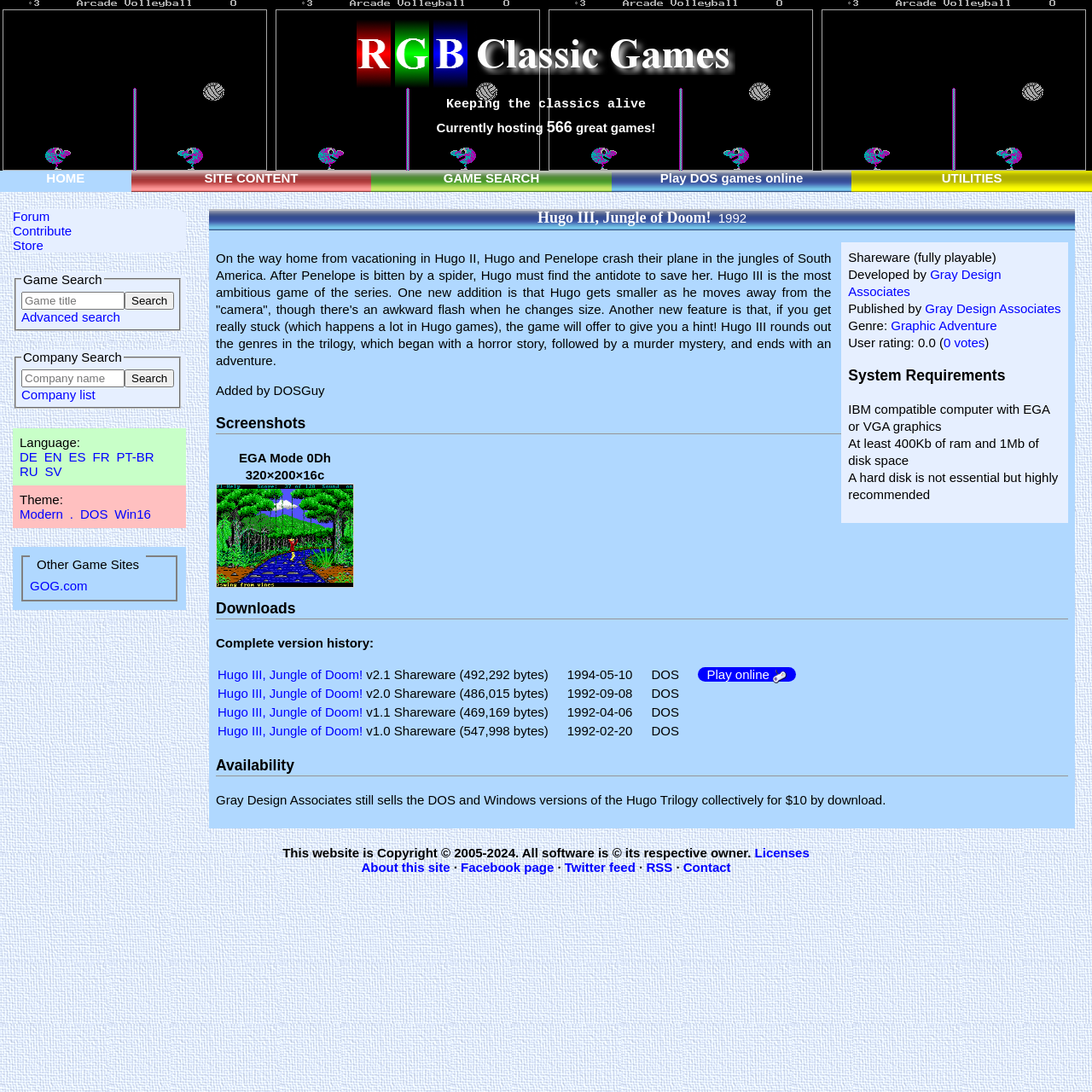Return the bounding box coordinates of the UI element that corresponds to this description: "About this site". The coordinates must be given as four float numbers in the range of 0 and 1, [left, top, right, bottom].

[0.331, 0.787, 0.412, 0.801]